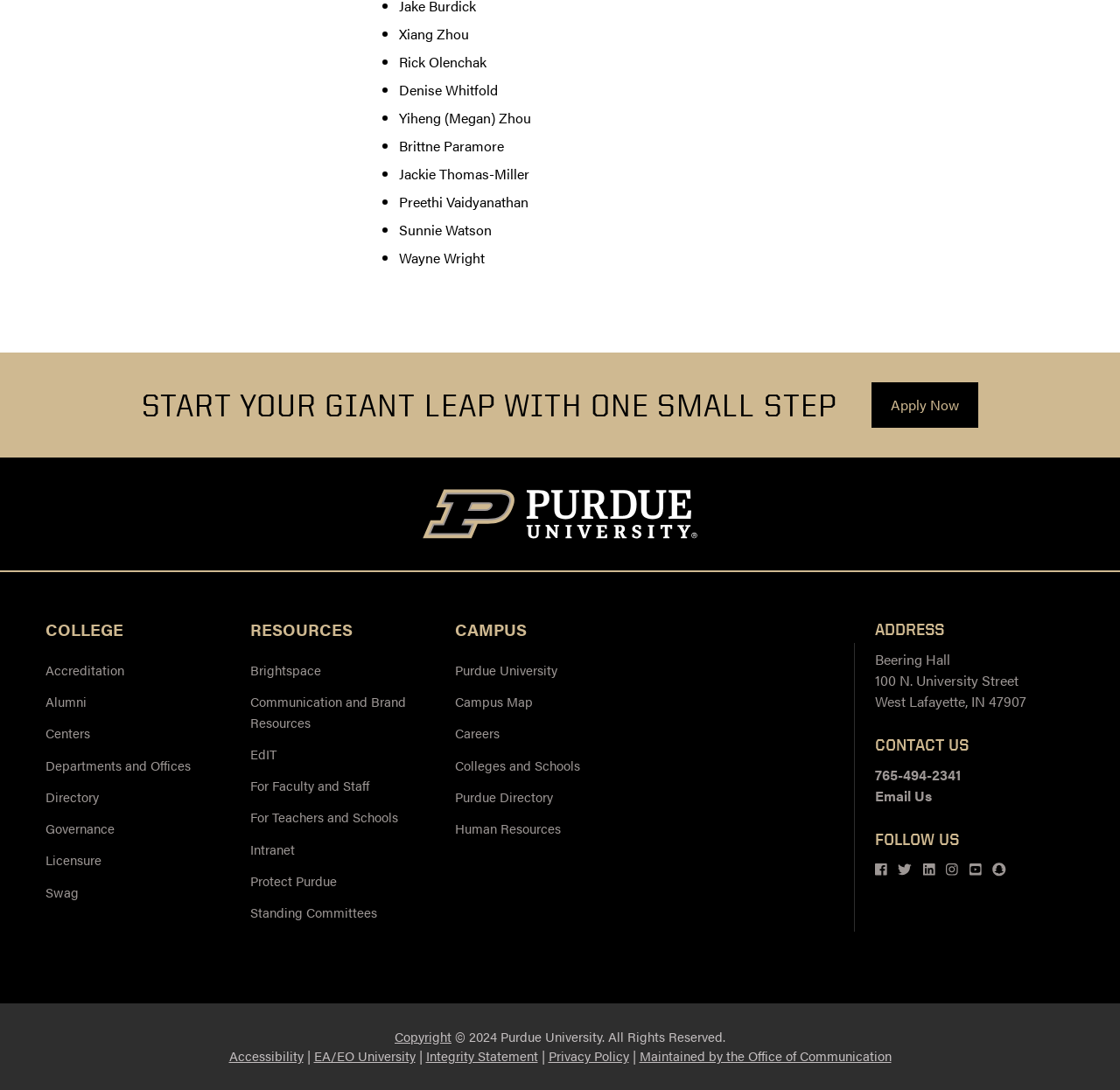Please respond to the question using a single word or phrase:
How many people are listed on the page?

8